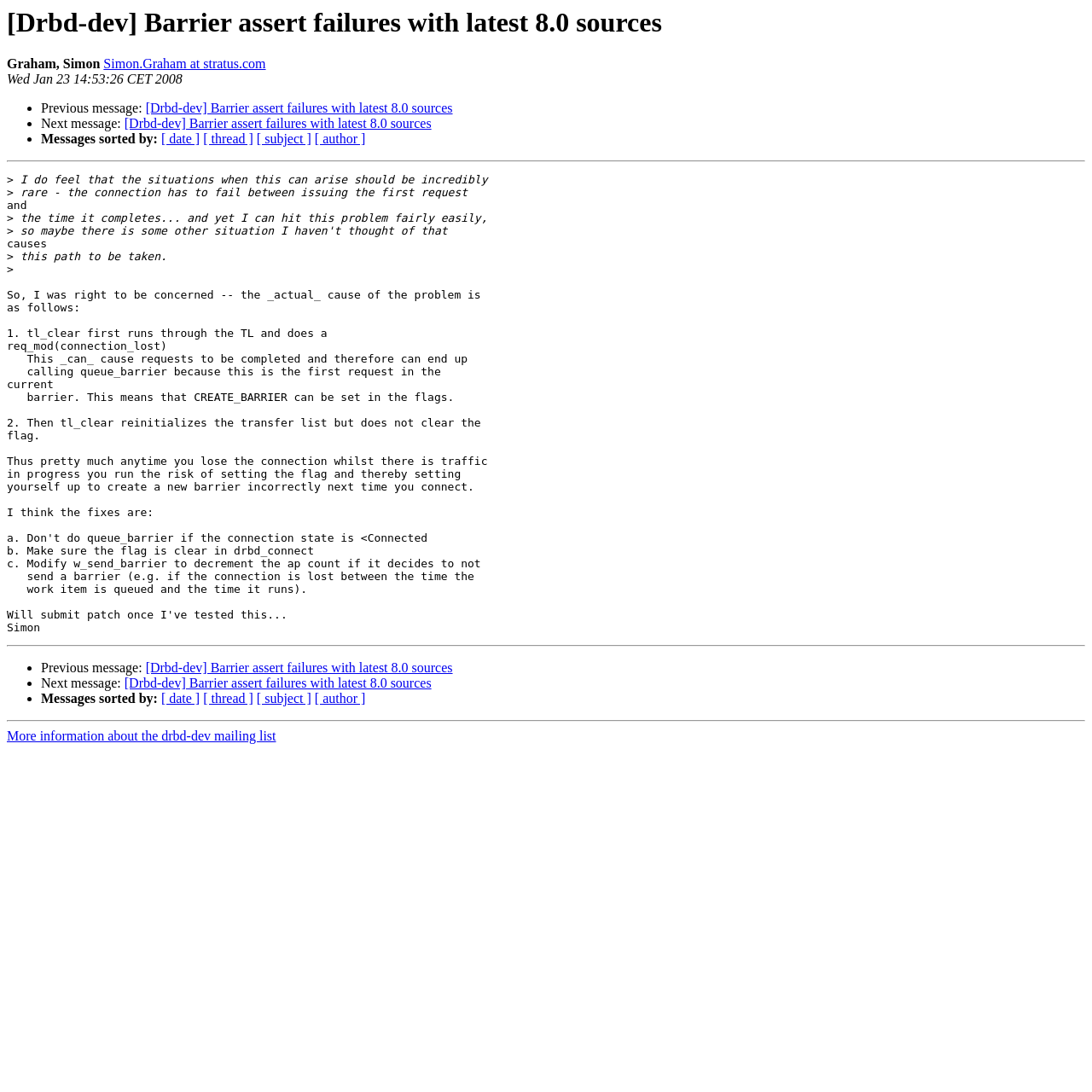Using a single word or phrase, answer the following question: 
What is the content of the message?

Text about barrier assert failures